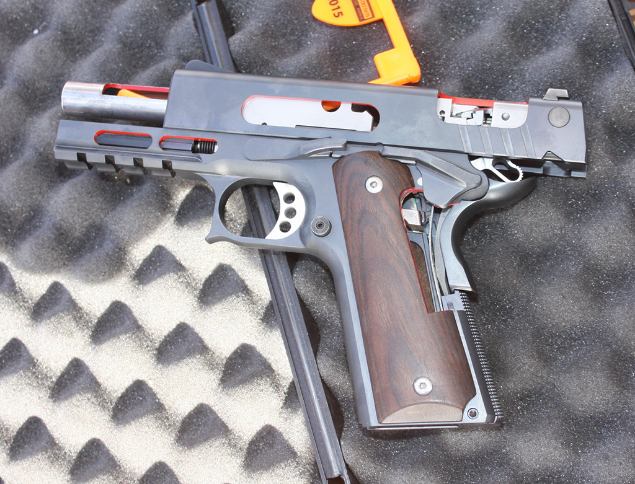What type of system does the pistol have?
Please craft a detailed and exhaustive response to the question.

The caption highlights the unique 'roller delayed blowback system' of the pistol, which is a characteristic of its advanced engineering and design.